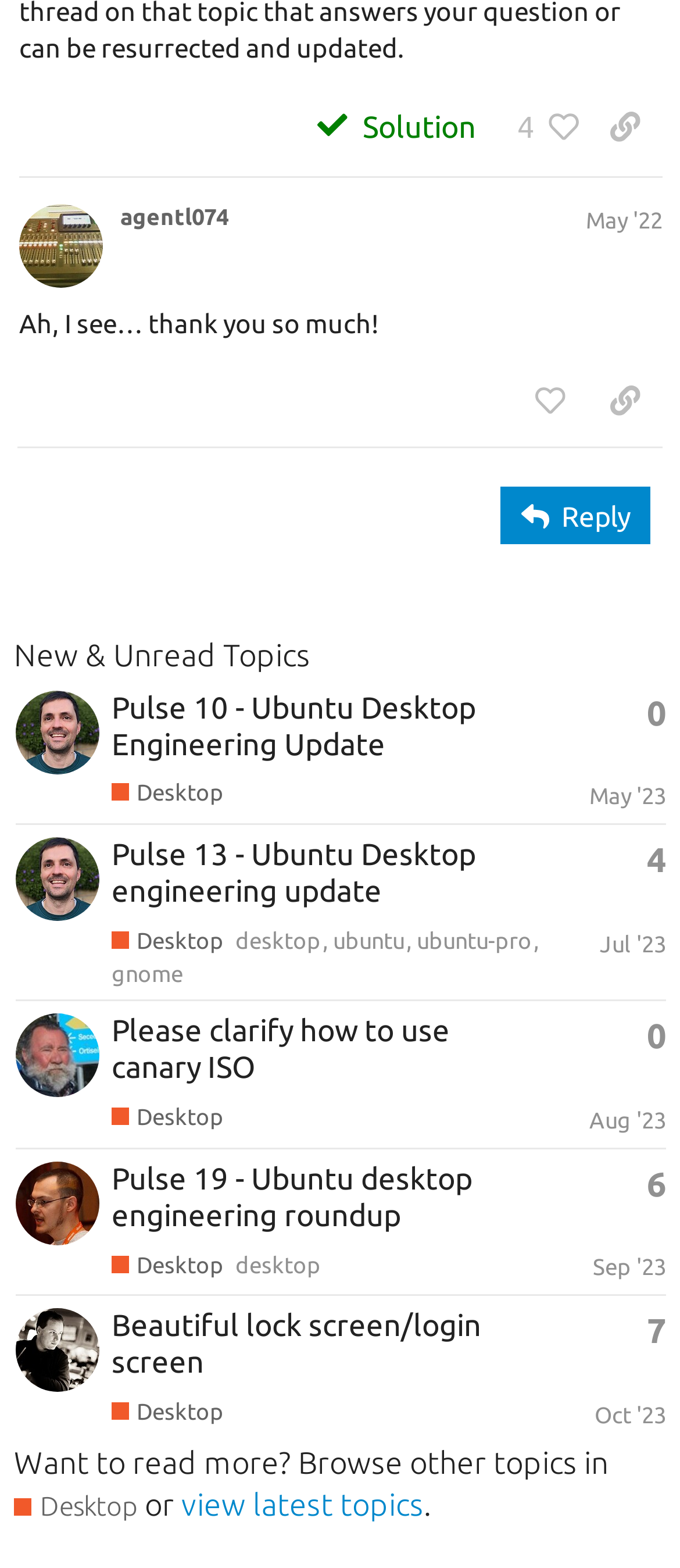With reference to the screenshot, provide a detailed response to the question below:
Who is the author of the latest post in the New & Unread Topics section?

I looked at the last row in the table under the 'New & Unread Topics' heading, and the author's profile link is labeled as 'eeickmeyer's profile, latest poster'.